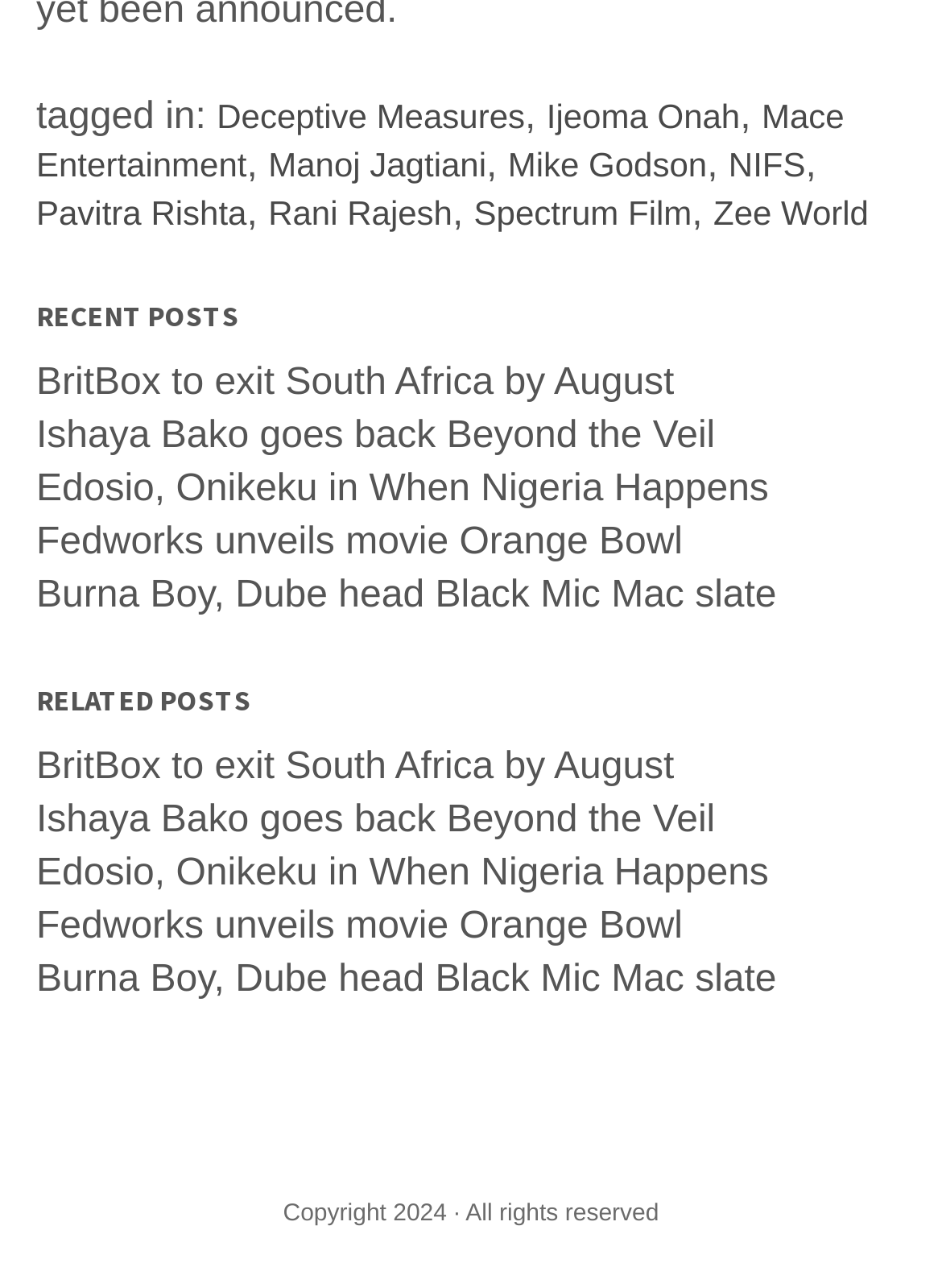Please specify the bounding box coordinates in the format (top-left x, top-left y, bottom-right x, bottom-right y), with all values as floating point numbers between 0 and 1. Identify the bounding box of the UI element described by: Manoj Jagtiani

[0.285, 0.113, 0.516, 0.143]